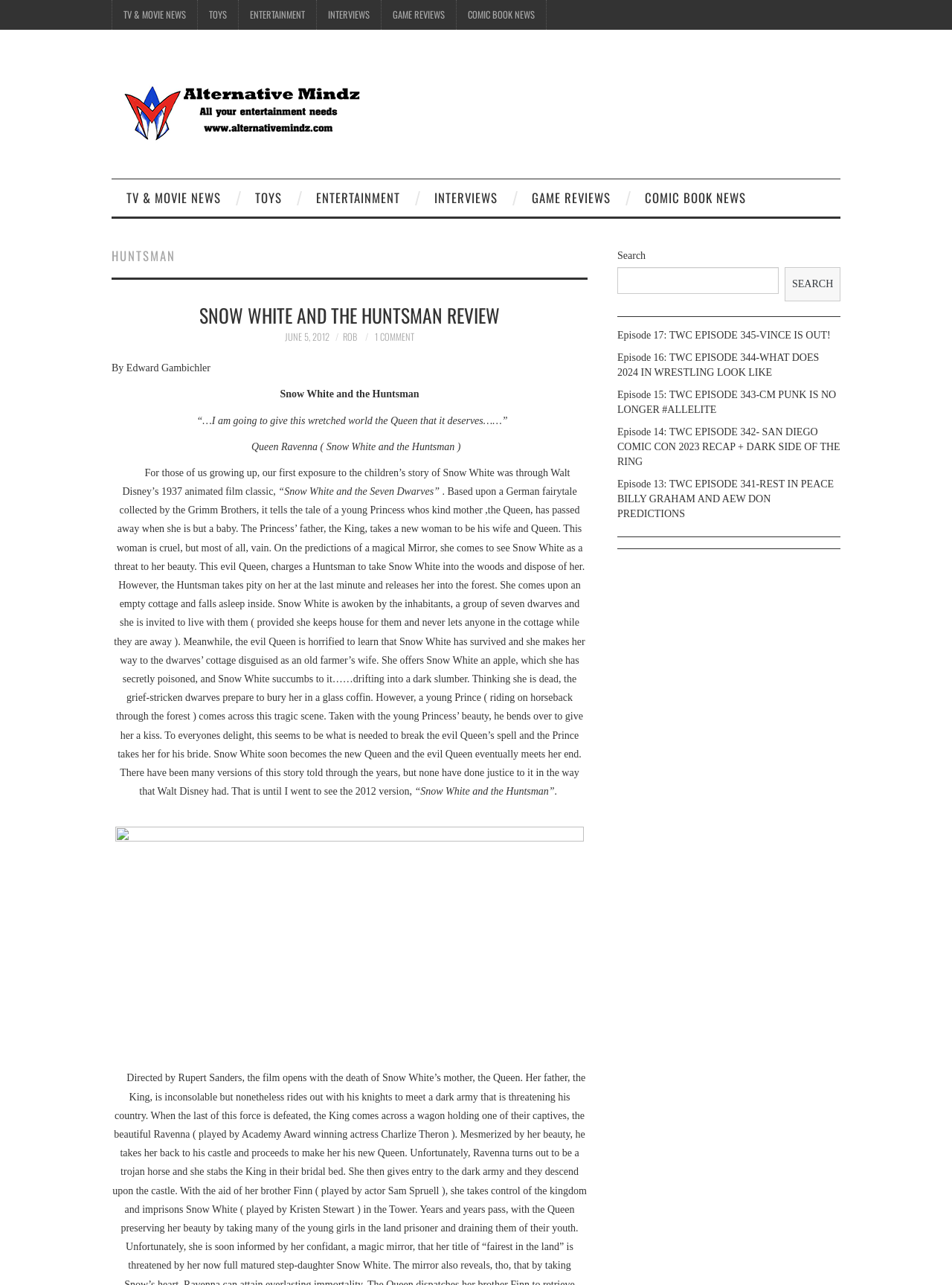How many dwarves live with Snow White in the story?
Ensure your answer is thorough and detailed.

I found the answer by reading the text that describes the story of Snow White, where it mentions that Snow White lives with 'a group of seven dwarves'.